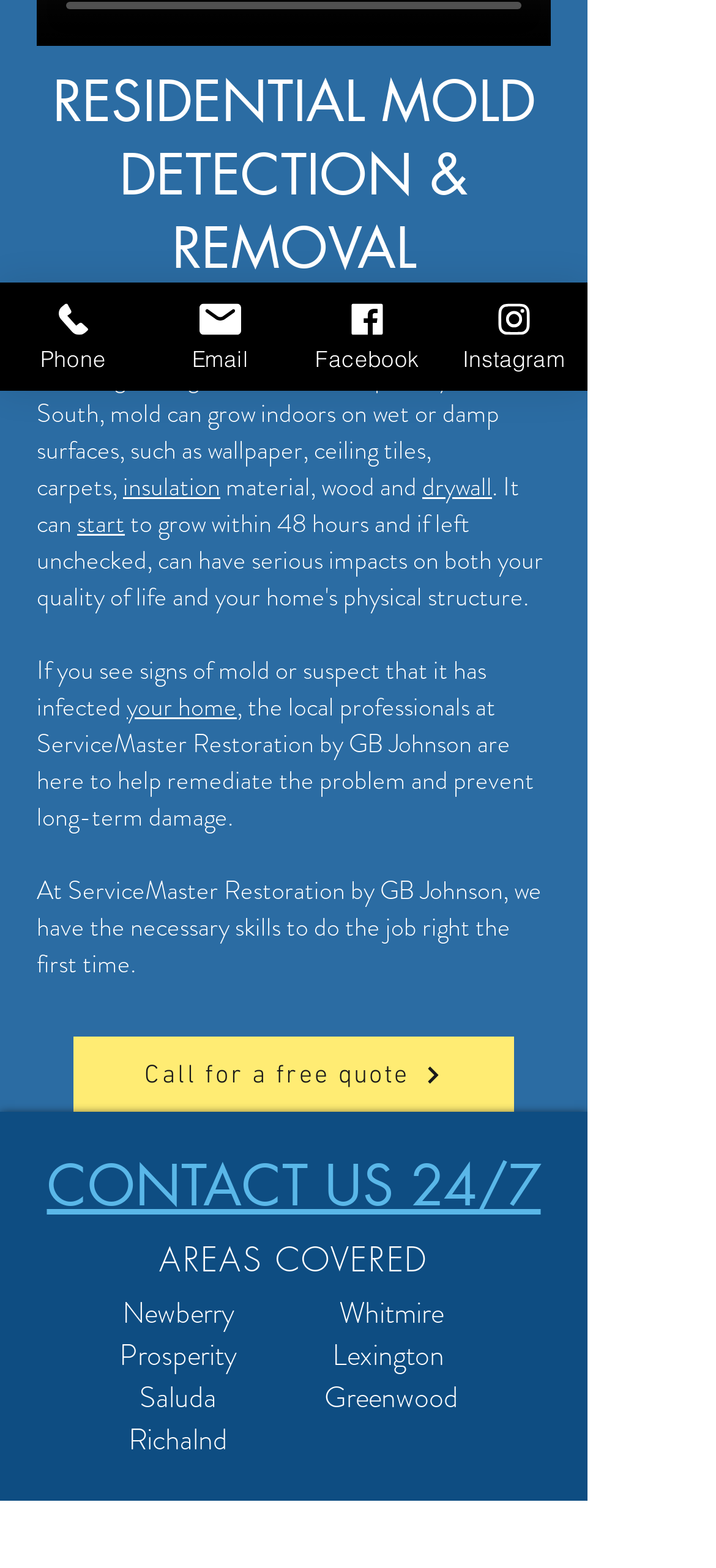Provide the bounding box coordinates of the HTML element described by the text: "Phone".

[0.0, 0.18, 0.205, 0.249]